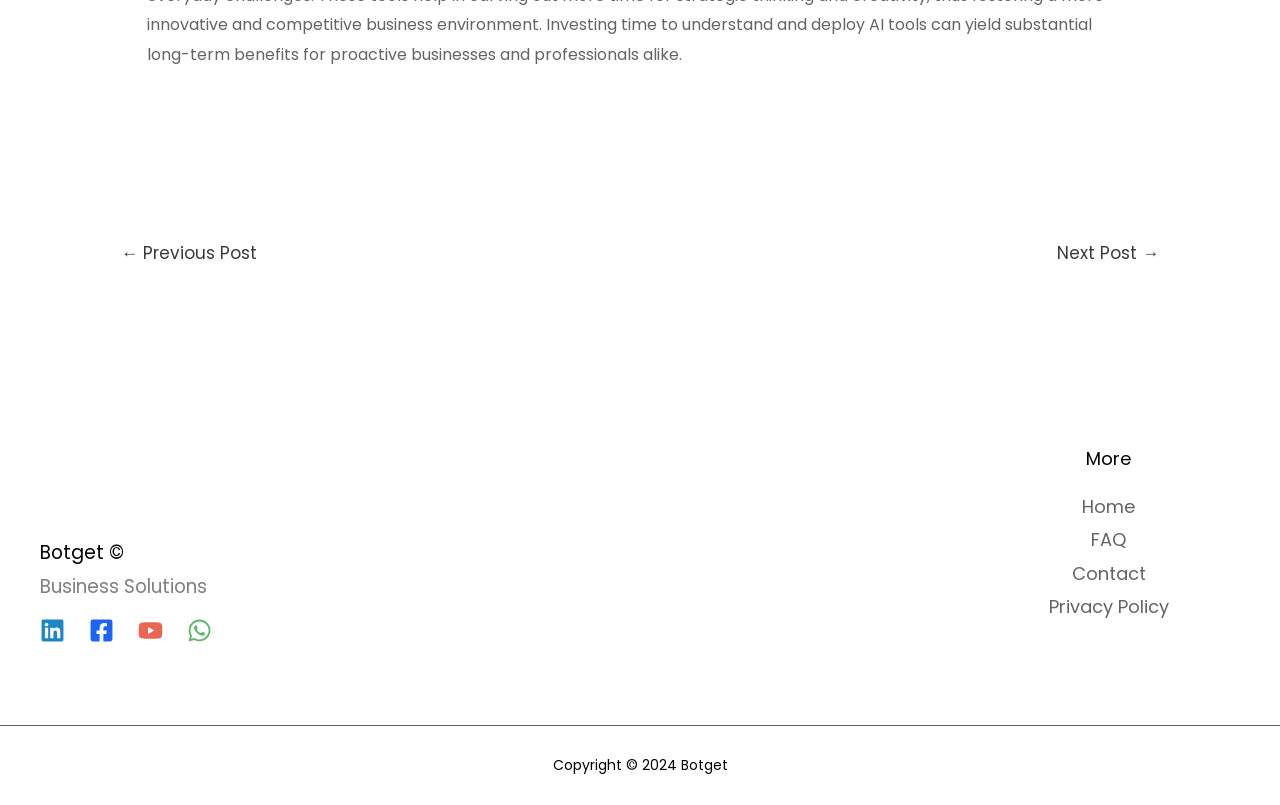What is the year of the copyright?
Look at the image and provide a detailed response to the question.

The copyright text at the bottom of the page reads 'Copyright © 2024 Botget', indicating that the year of the copyright is 2024.